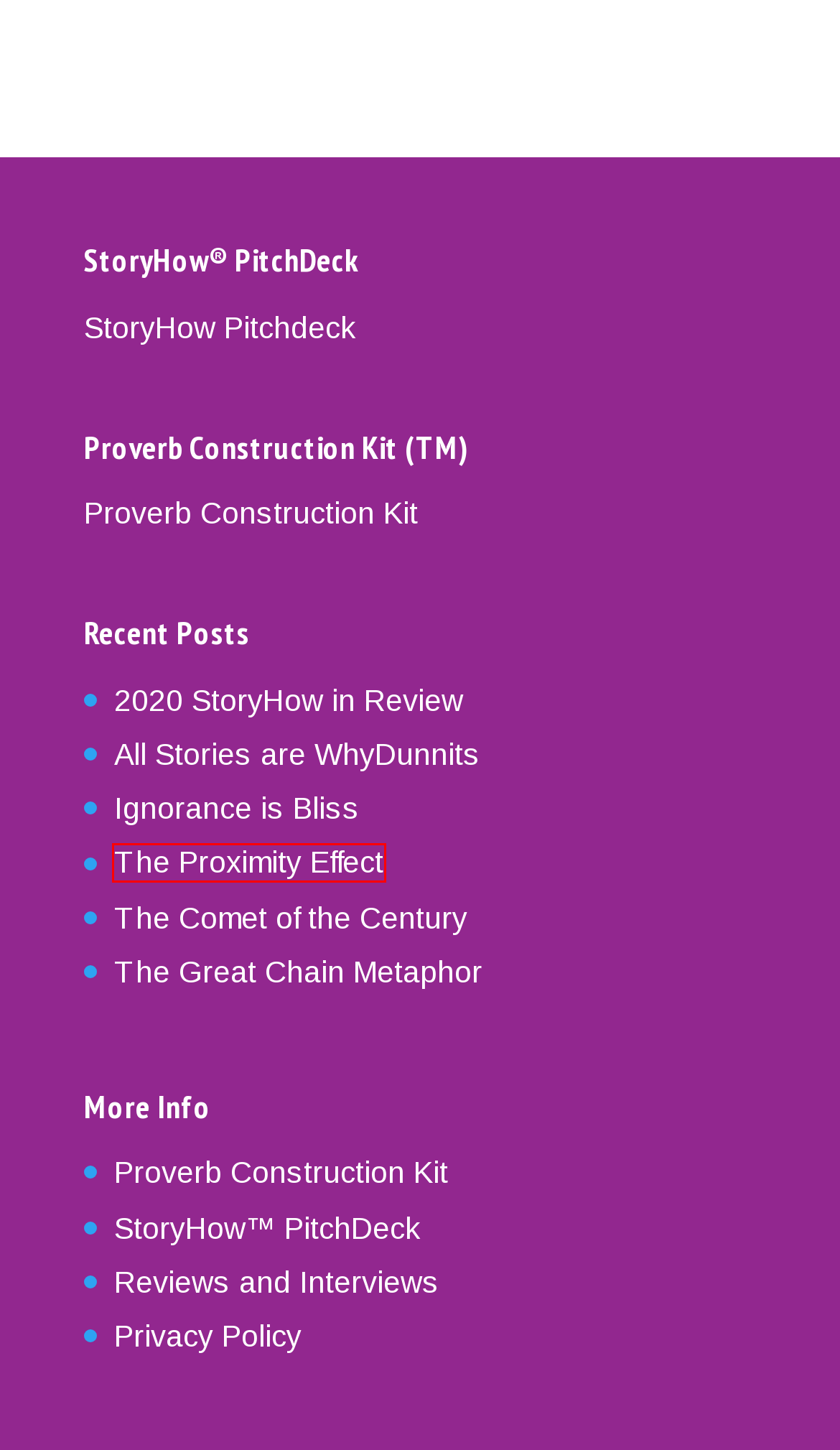Given a screenshot of a webpage with a red bounding box highlighting a UI element, choose the description that best corresponds to the new webpage after clicking the element within the red bounding box. Here are your options:
A. The Comet of the Century | The StoryHow Institute
B. StoryHow™ PitchDeck | The StoryHow Institute
C. Ignorance is Bliss | The StoryHow Institute
D. All Stories are WhyDunnits | The StoryHow Institute
E. Privacy Policy | The StoryHow Institute
F. The Great Chain Metaphor | The StoryHow Institute
G. The Proximity Effect | The StoryHow Institute
H. Proverb Construction Kit | The StoryHow Institute

G